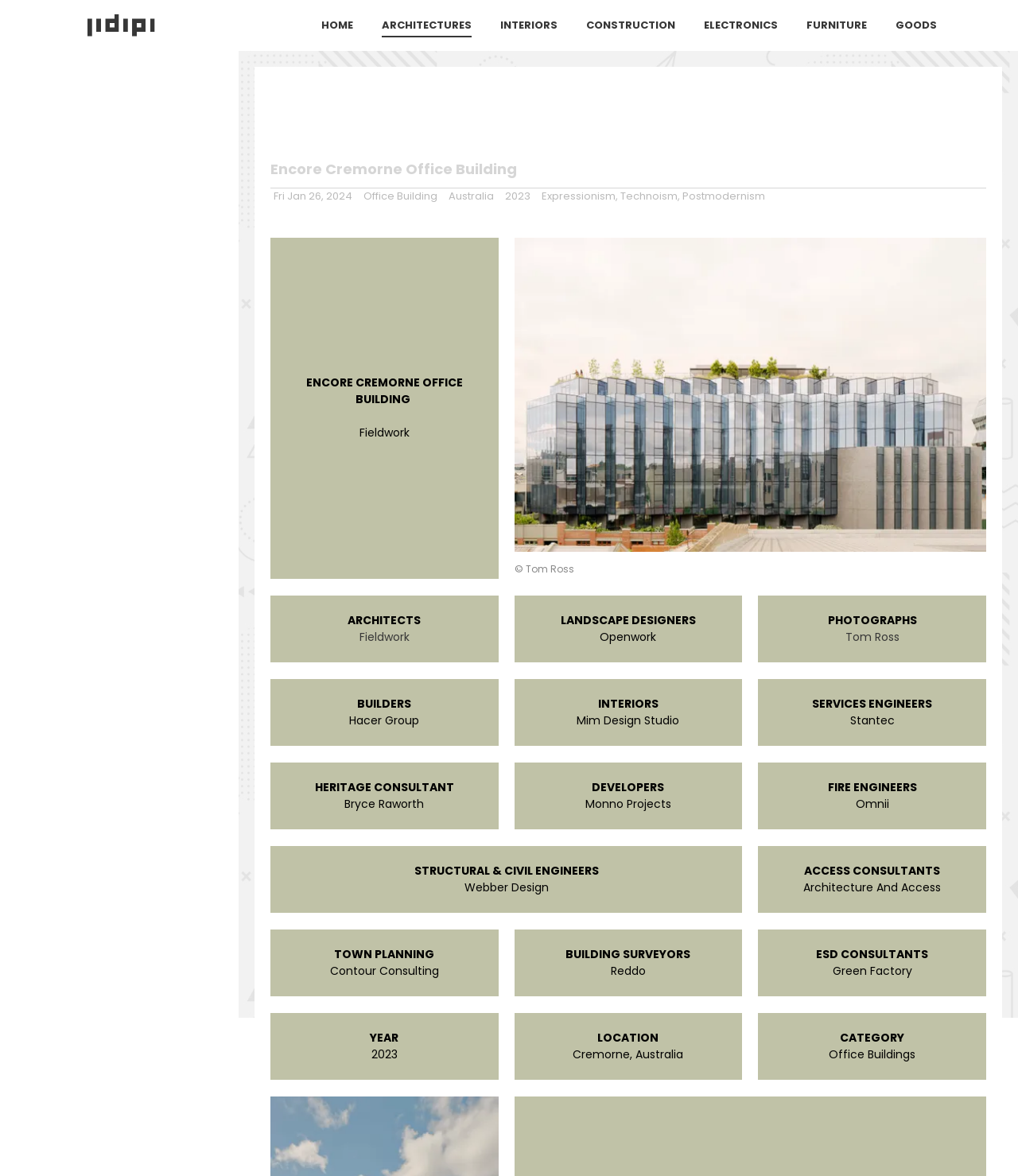Using the webpage screenshot, find the UI element described by Fri Jan 26, 2024. Provide the bounding box coordinates in the format (top-left x, top-left y, bottom-right x, bottom-right y), ensuring all values are floating point numbers between 0 and 1.

[0.269, 0.16, 0.346, 0.173]